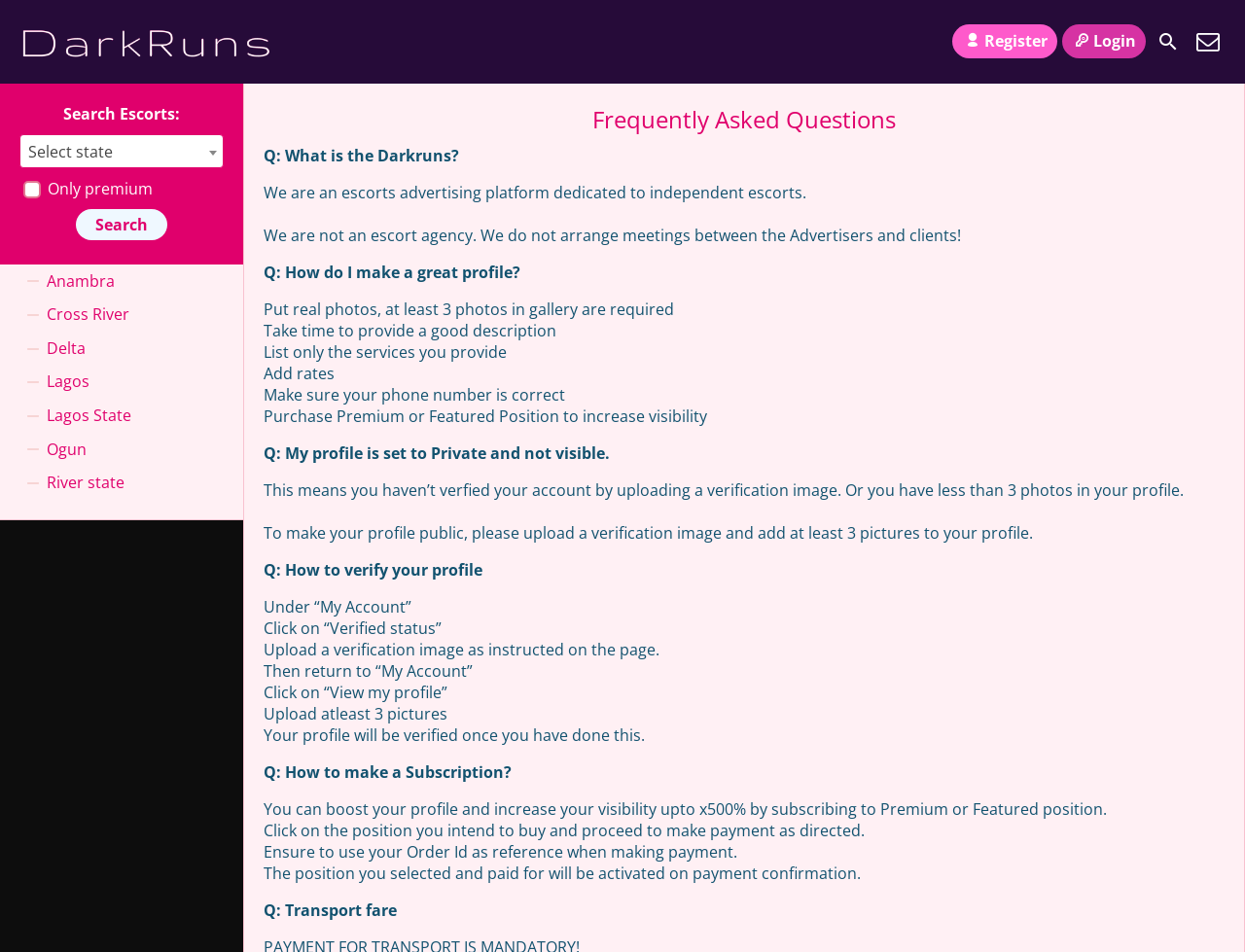Please find the bounding box coordinates of the element that must be clicked to perform the given instruction: "Login". The coordinates should be four float numbers from 0 to 1, i.e., [left, top, right, bottom].

[0.853, 0.026, 0.92, 0.061]